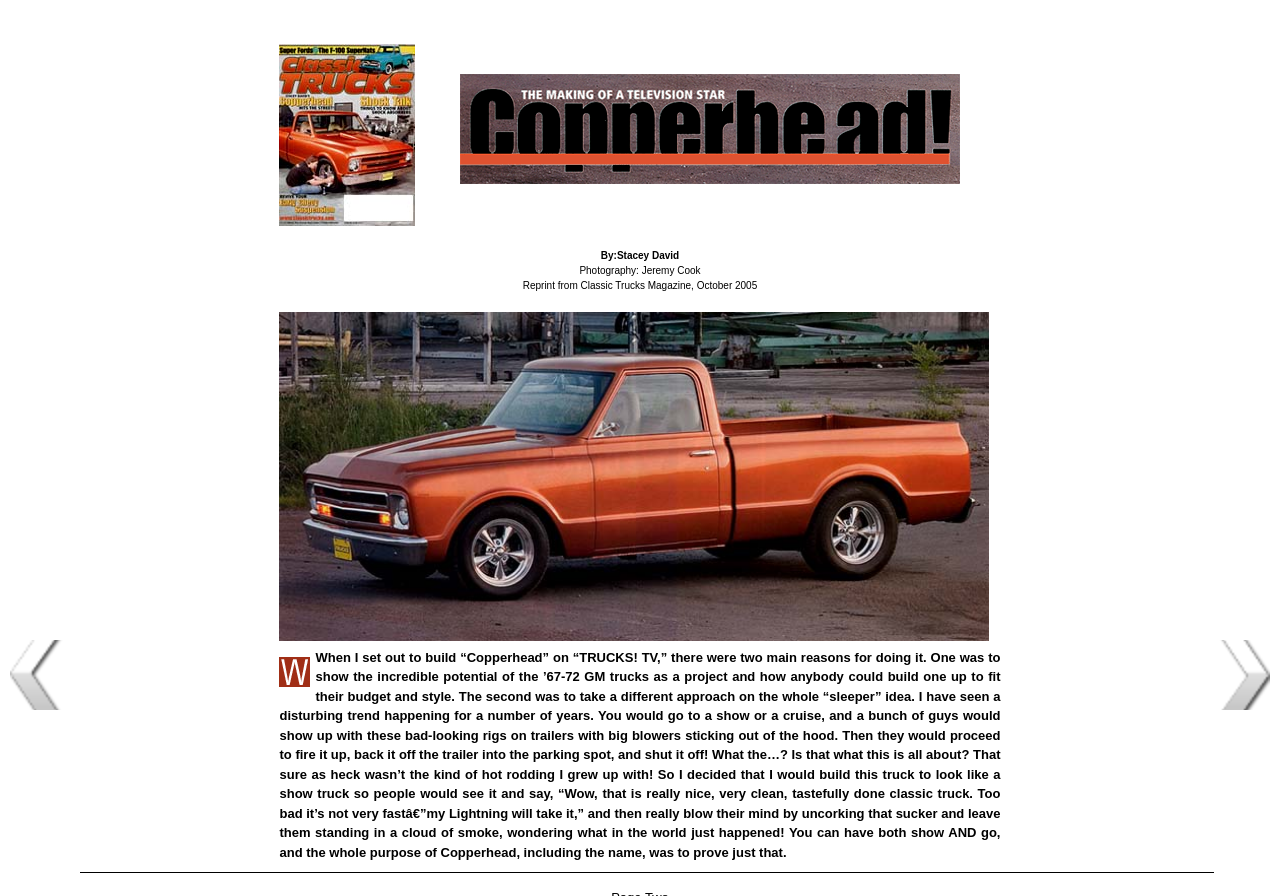Analyze the image and deliver a detailed answer to the question: What is the year of the GM trucks mentioned?

The year of the GM trucks mentioned in the text is 1967-1972, which is the model year range of the trucks being discussed.